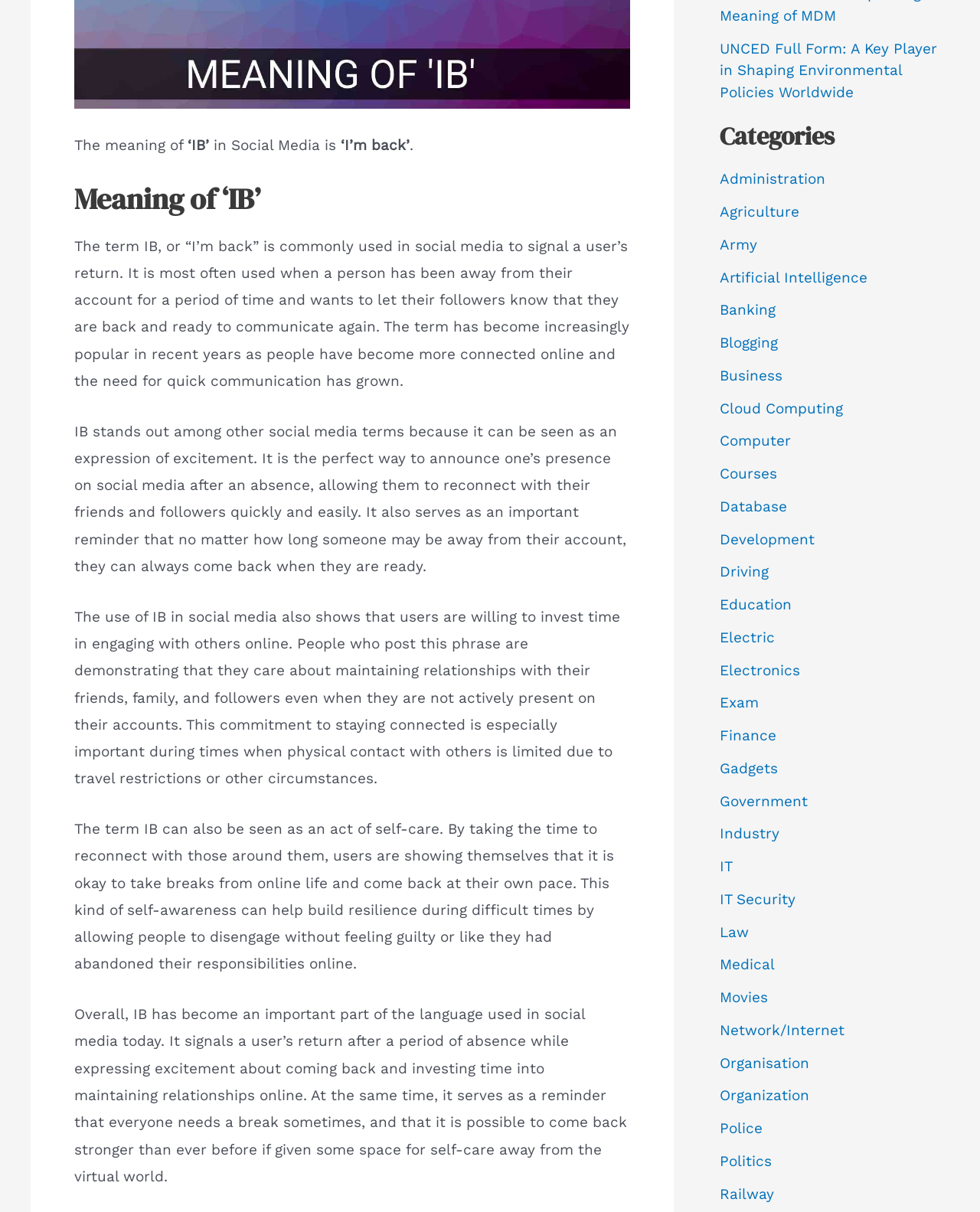Using the description: "Coronavirus Pandemic", determine the UI element's bounding box coordinates. Ensure the coordinates are in the format of four float numbers between 0 and 1, i.e., [left, top, right, bottom].

None